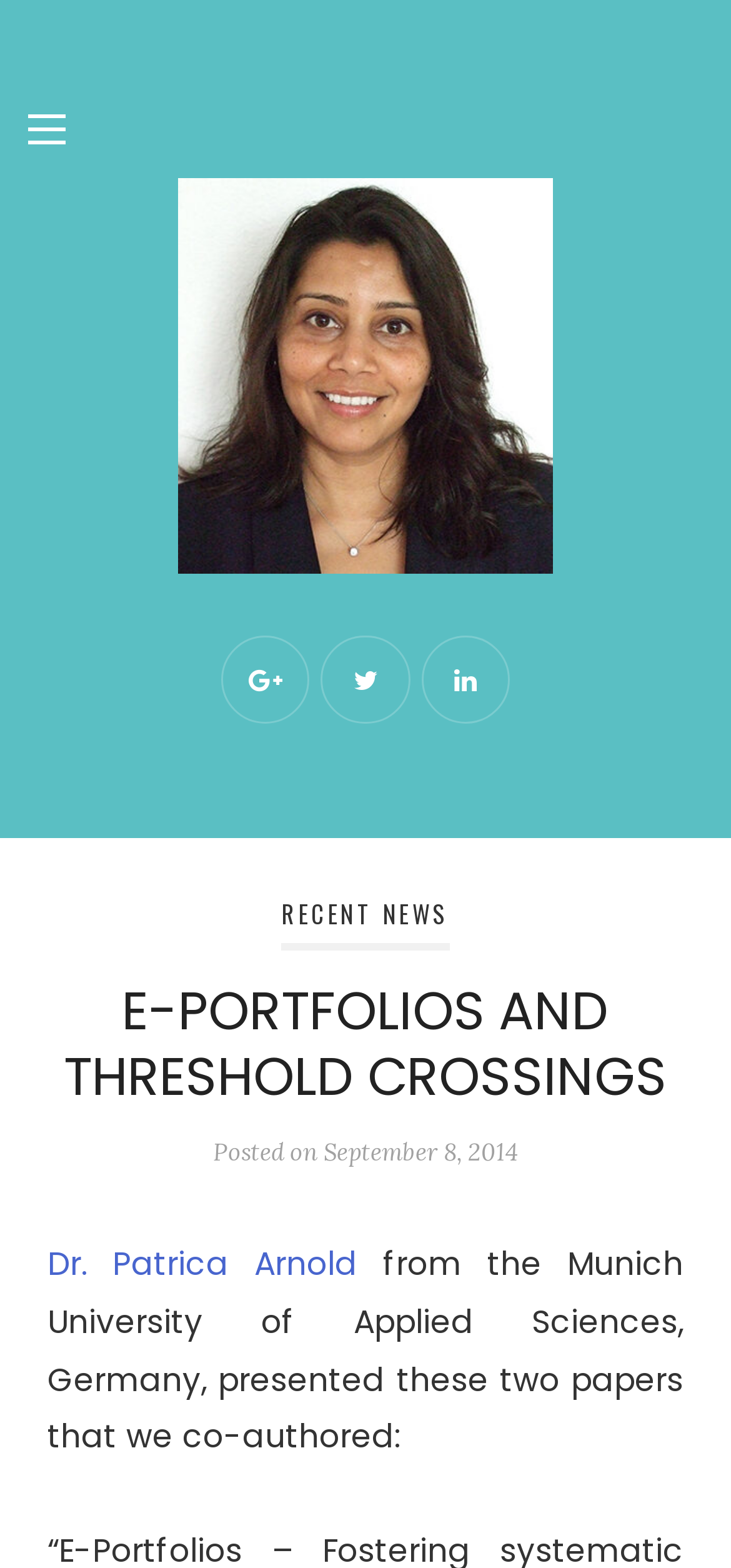Extract the bounding box for the UI element that matches this description: "Dr. Patrica Arnold".

[0.065, 0.792, 0.489, 0.821]